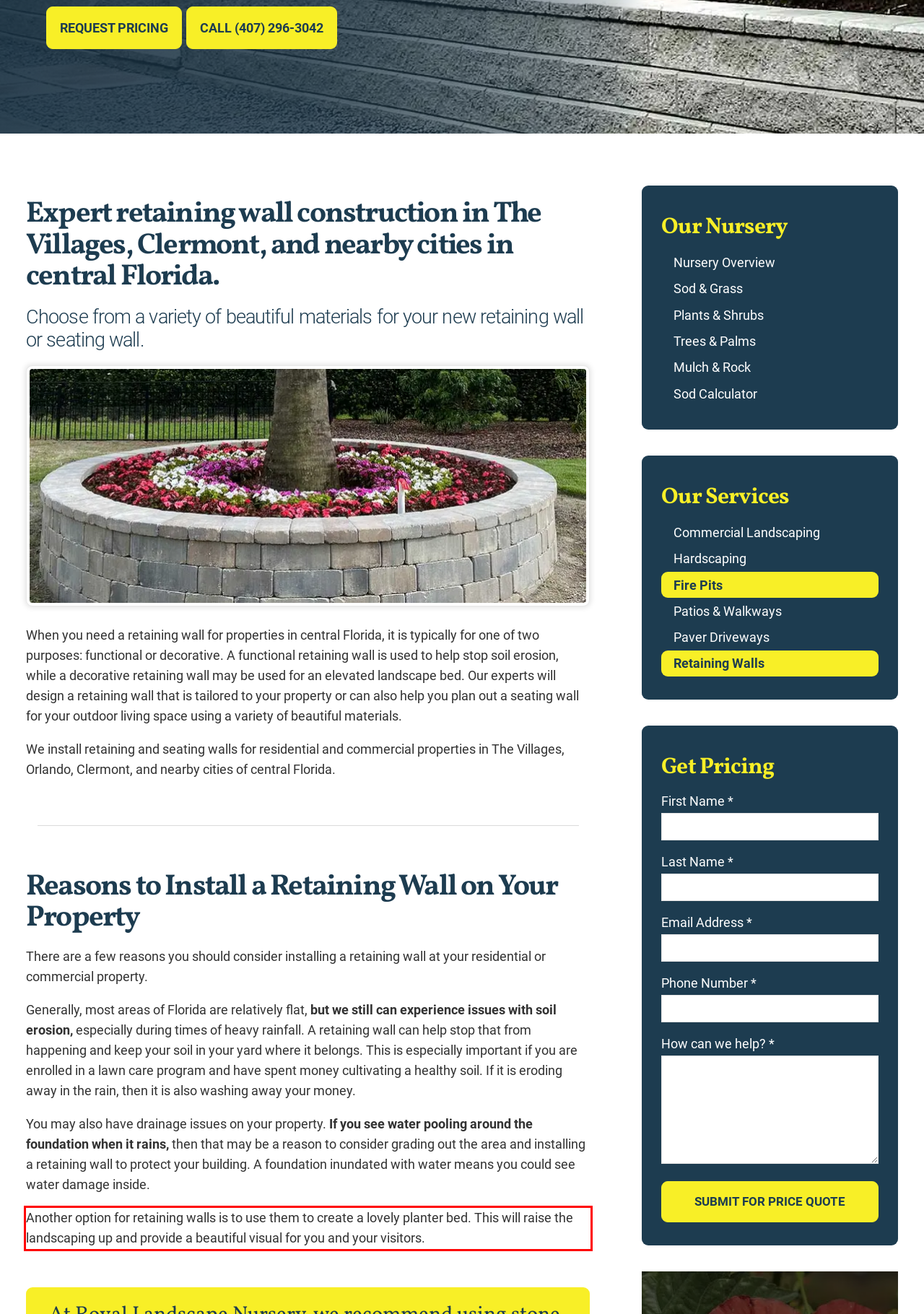Given a screenshot of a webpage containing a red rectangle bounding box, extract and provide the text content found within the red bounding box.

Another option for retaining walls is to use them to create a lovely planter bed. This will raise the landscaping up and provide a beautiful visual for you and your visitors.